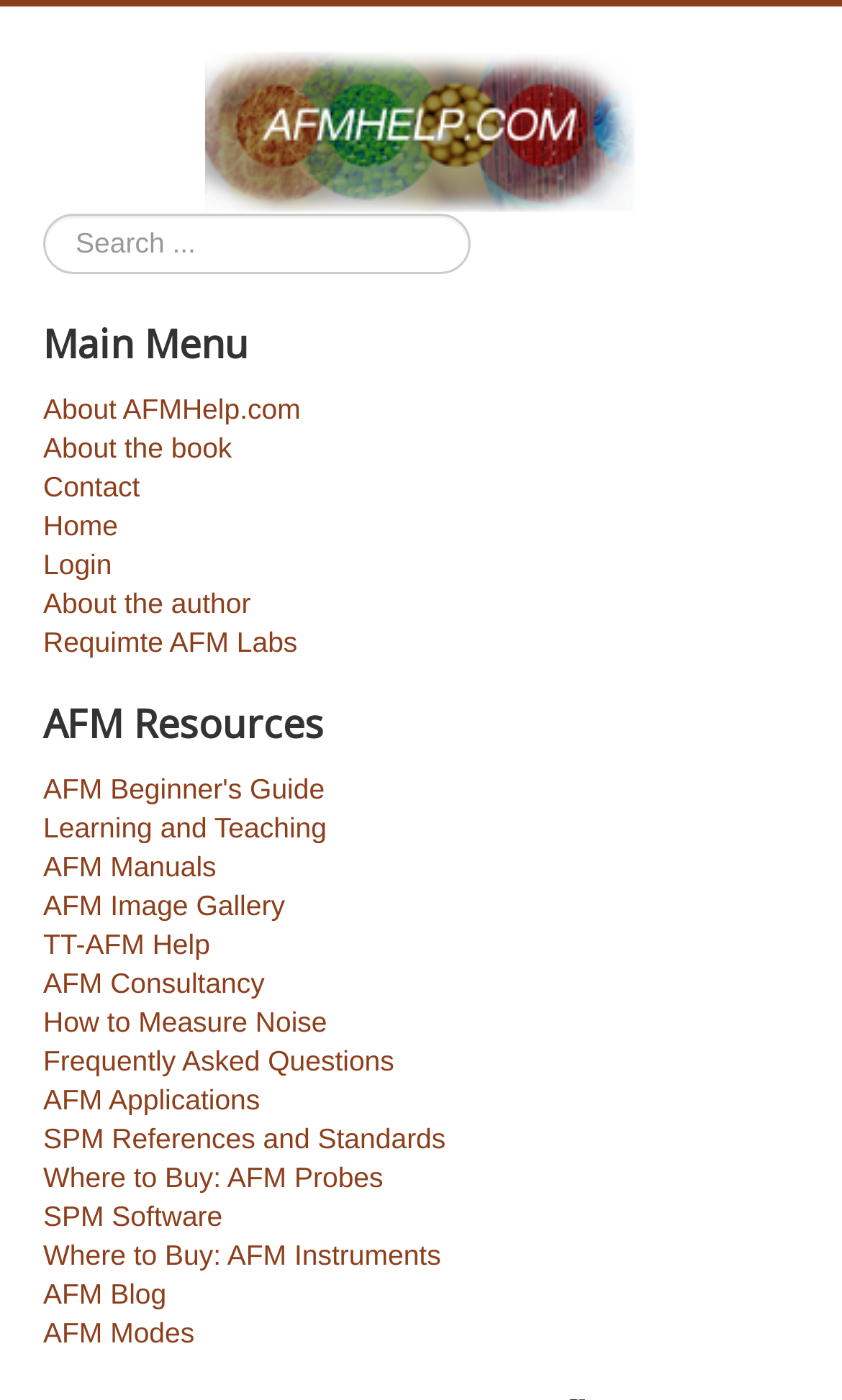Please identify the bounding box coordinates of the element I need to click to follow this instruction: "Read the AFM Beginner's Guide".

[0.051, 0.55, 0.949, 0.578]